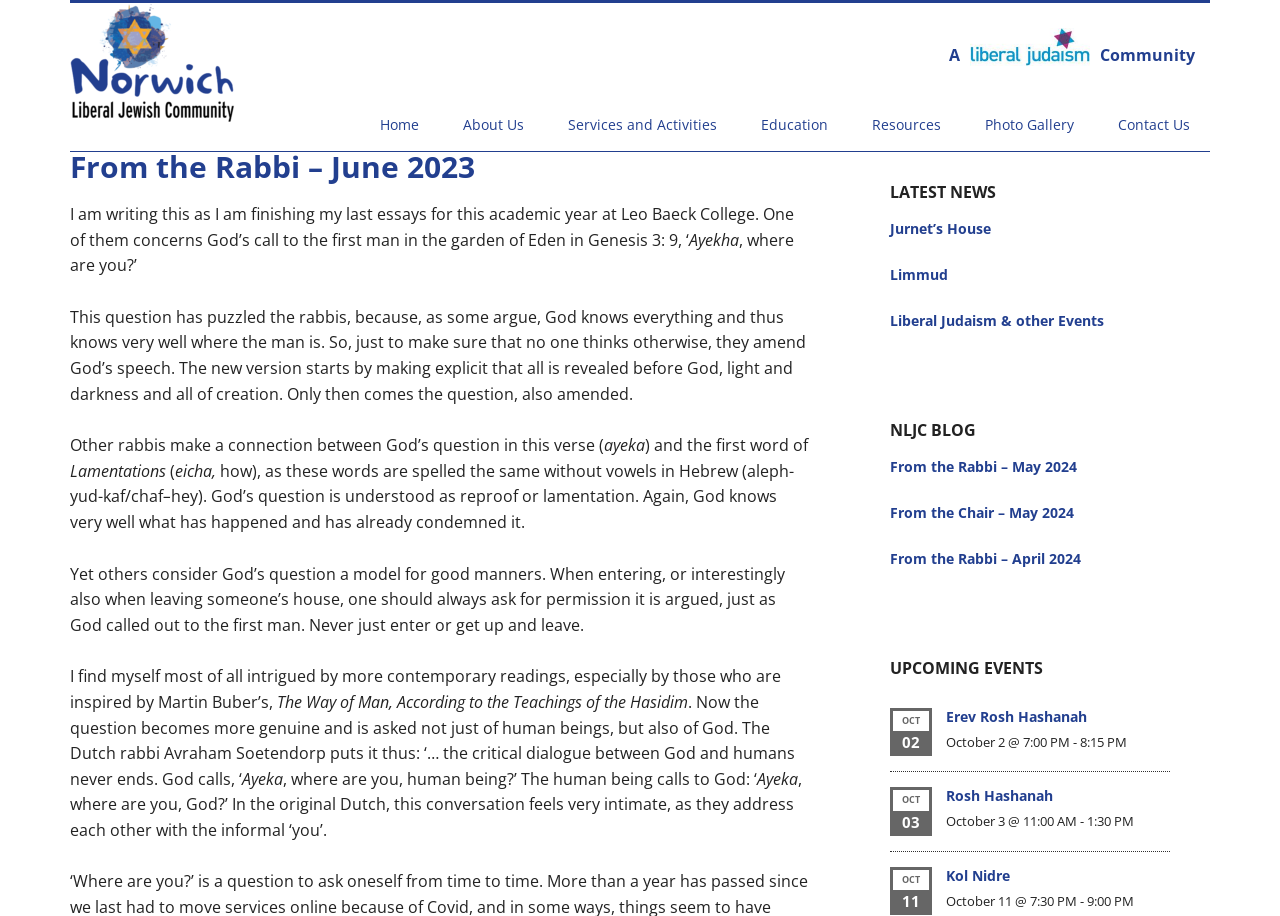Identify and extract the main heading of the webpage.

From the Rabbi – June 2023